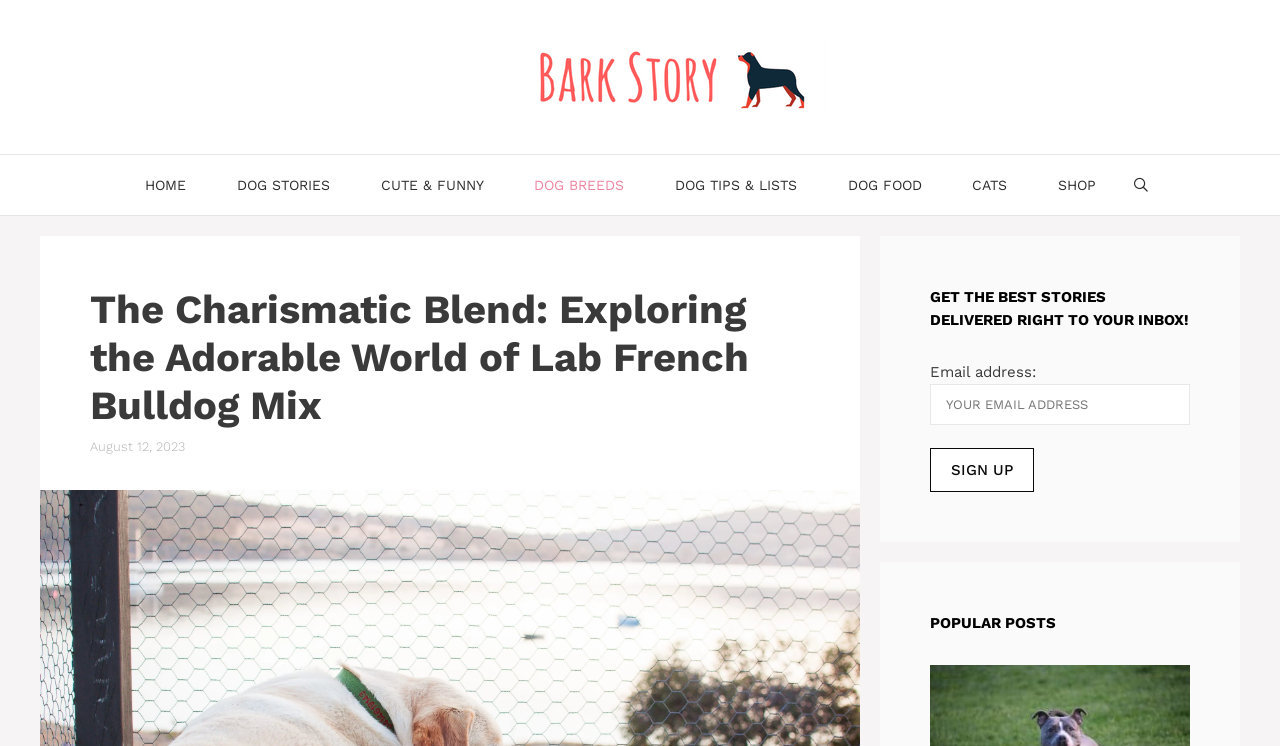What is the principal heading displayed on the webpage?

The Charismatic Blend: Exploring the Adorable World of Lab French Bulldog Mix